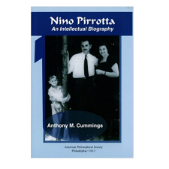How many people are in the photograph on the book cover?
Provide a short answer using one word or a brief phrase based on the image.

Three